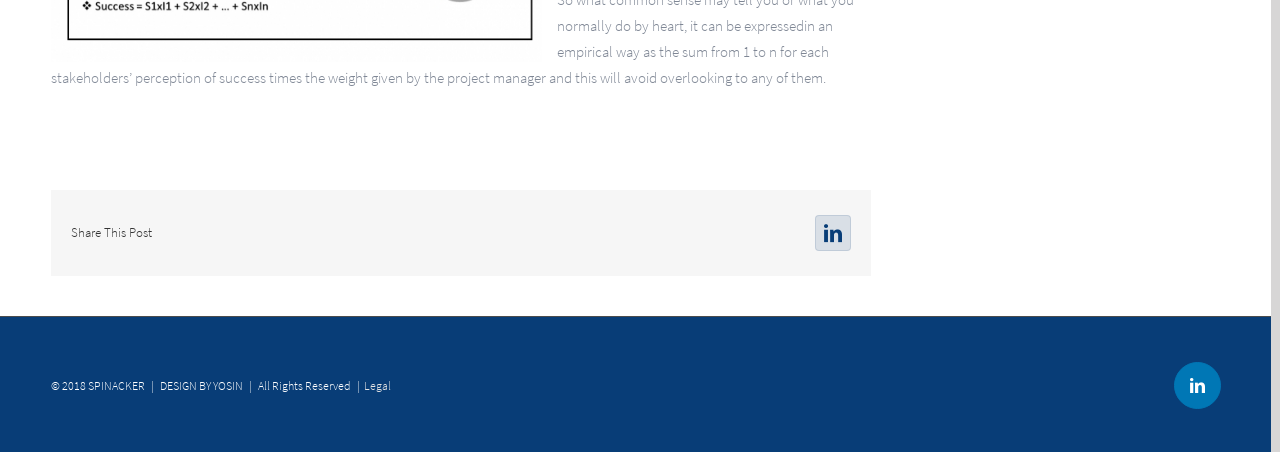Is there a 'Legal' link at the bottom of the webpage? Using the information from the screenshot, answer with a single word or phrase.

Yes